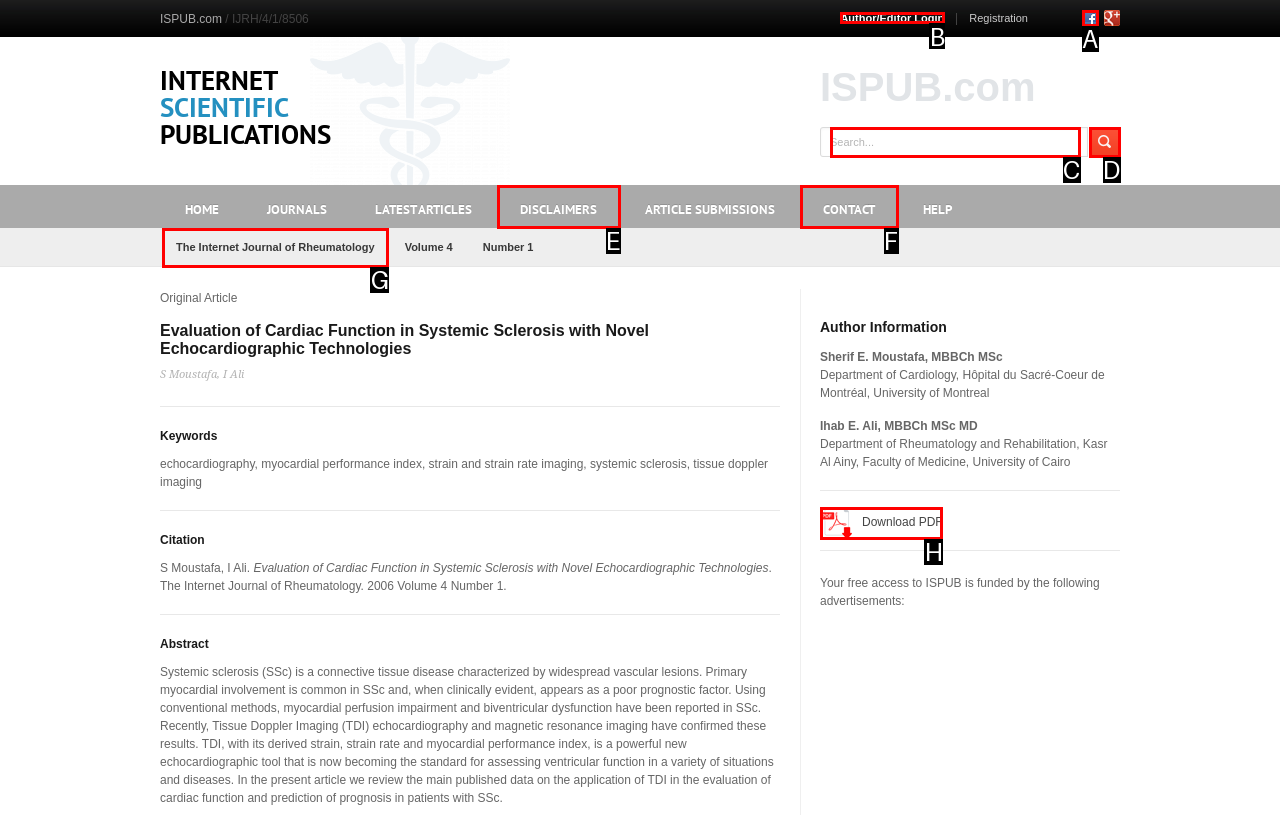What is the letter of the UI element you should click to Login as author or editor? Provide the letter directly.

B